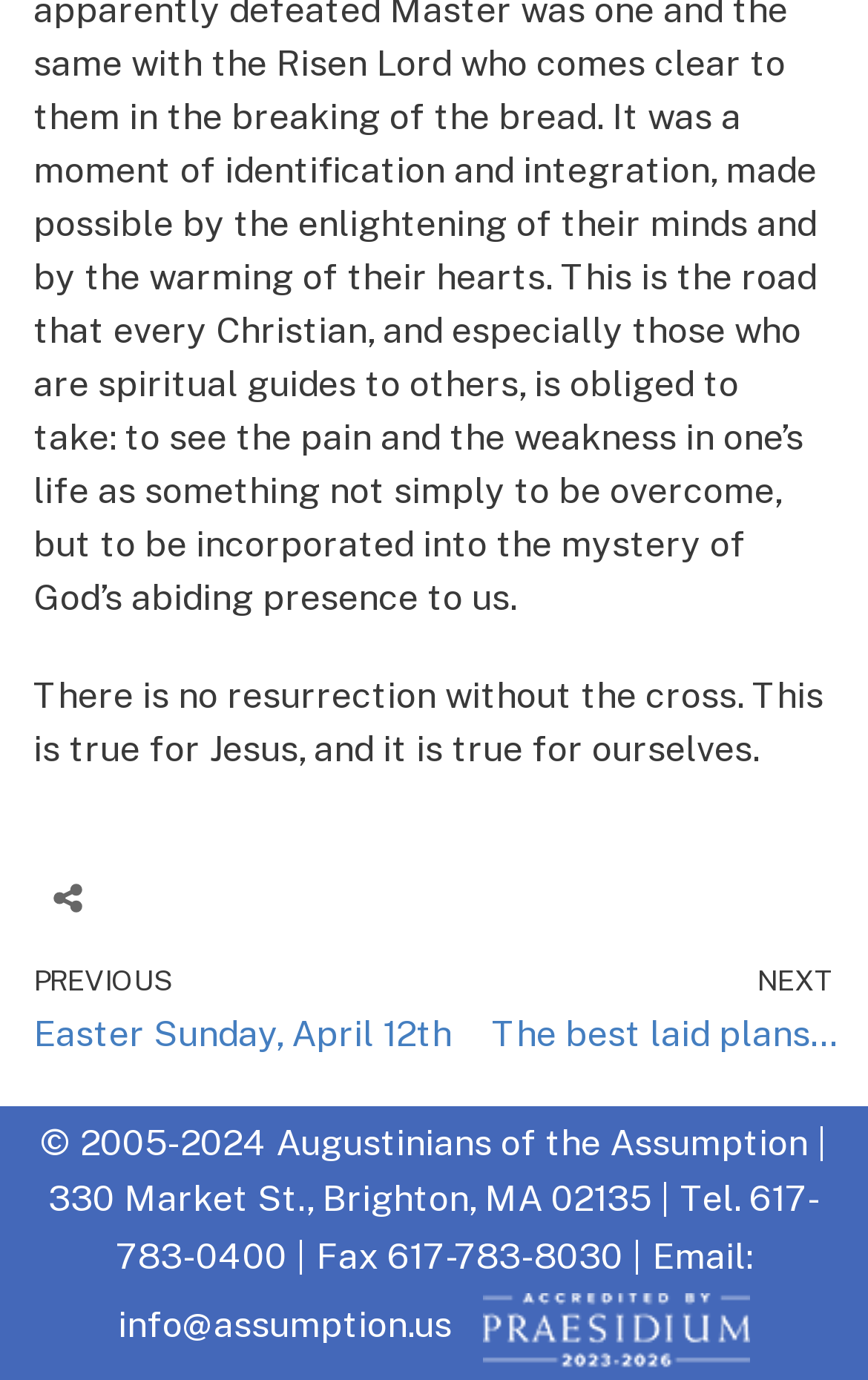What is the purpose of the 'PREVIOUS' and 'NEXT' links? From the image, respond with a single word or brief phrase.

To navigate between articles